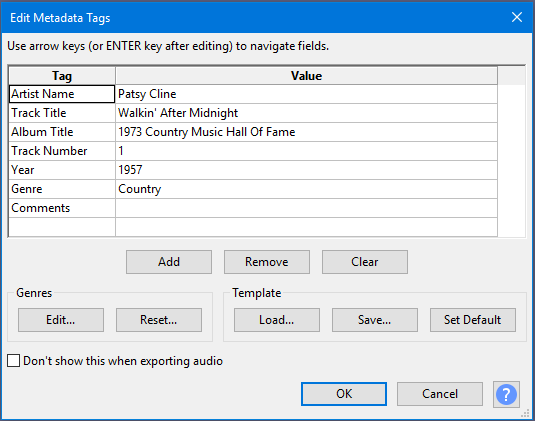Please provide a detailed answer to the question below by examining the image:
What happens when the 'Clear' button is clicked?

The 'Clear' button is one of the buttons for managing entries in the 'Edit Metadata Tags' window. When clicked, it removes all the entries or metadata associated with the audio file.